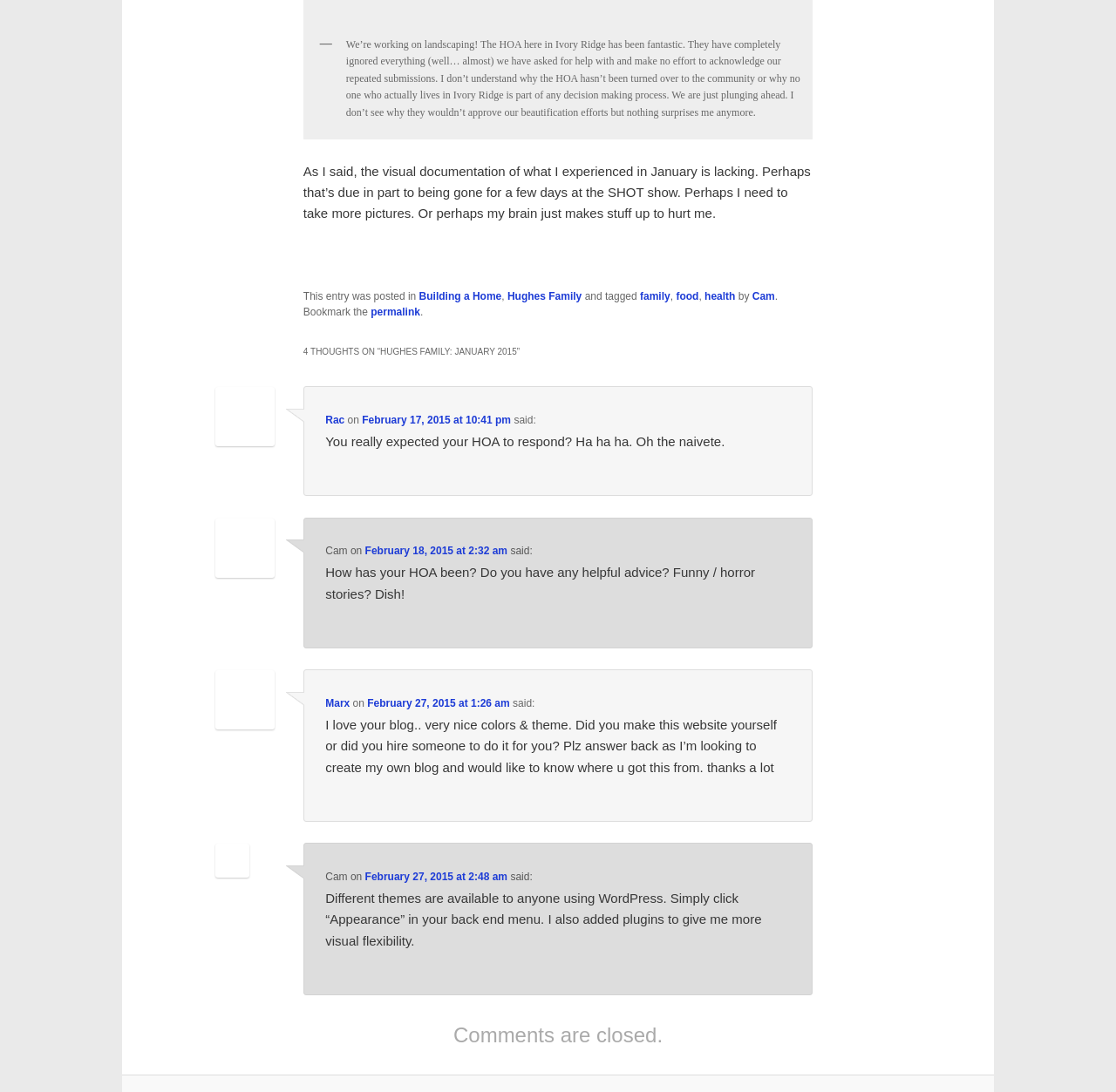Using the image as a reference, answer the following question in as much detail as possible:
What is the author's response to Marx's question?

Marx asks about the blog's theme and design, and the author responds that they use WordPress and have added plugins to customize the visual appearance.